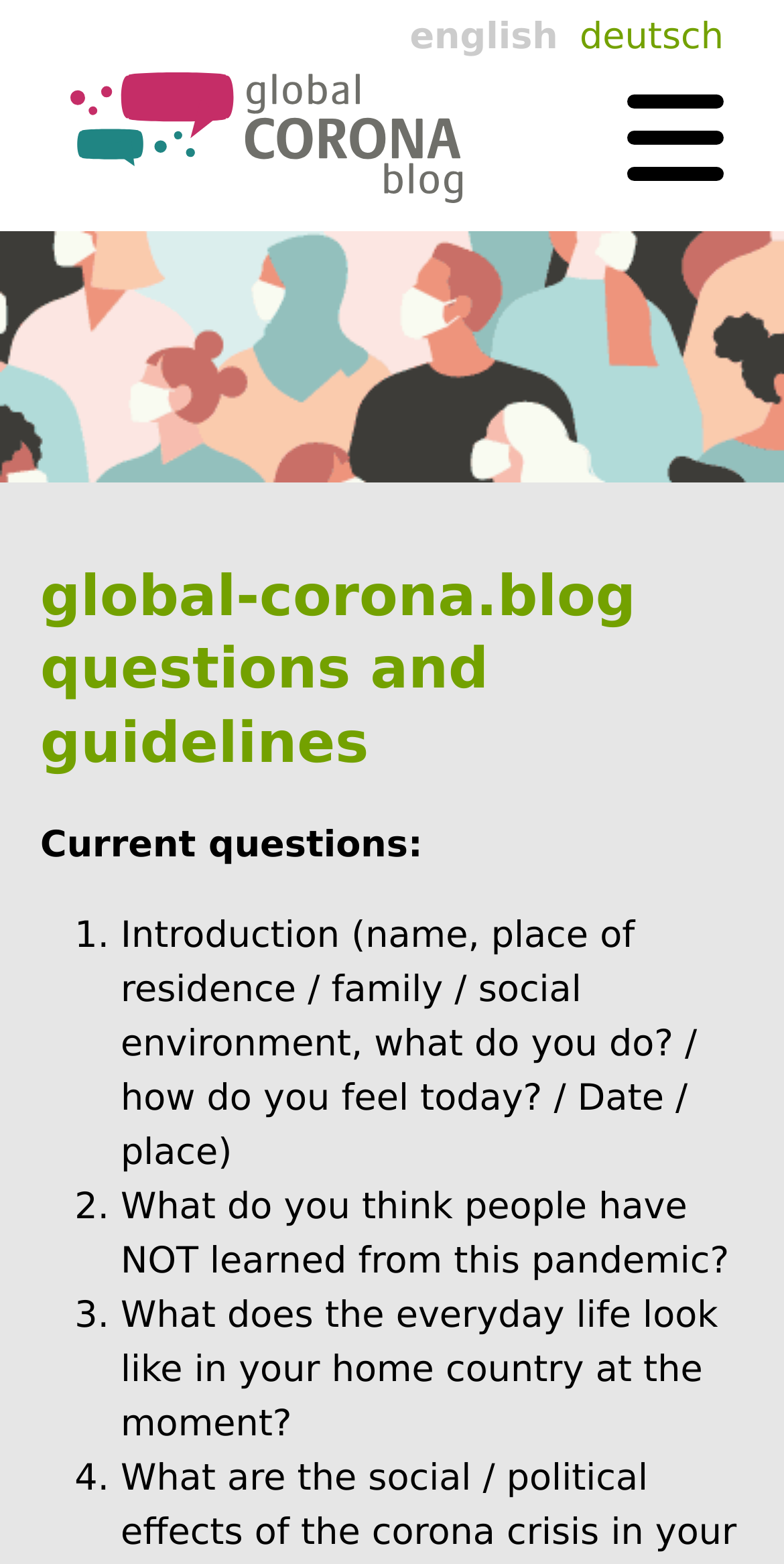Find the bounding box coordinates for the HTML element described as: "parent_node: Phone Number name="wpforms[fields][4]"". The coordinates should consist of four float values between 0 and 1, i.e., [left, top, right, bottom].

None